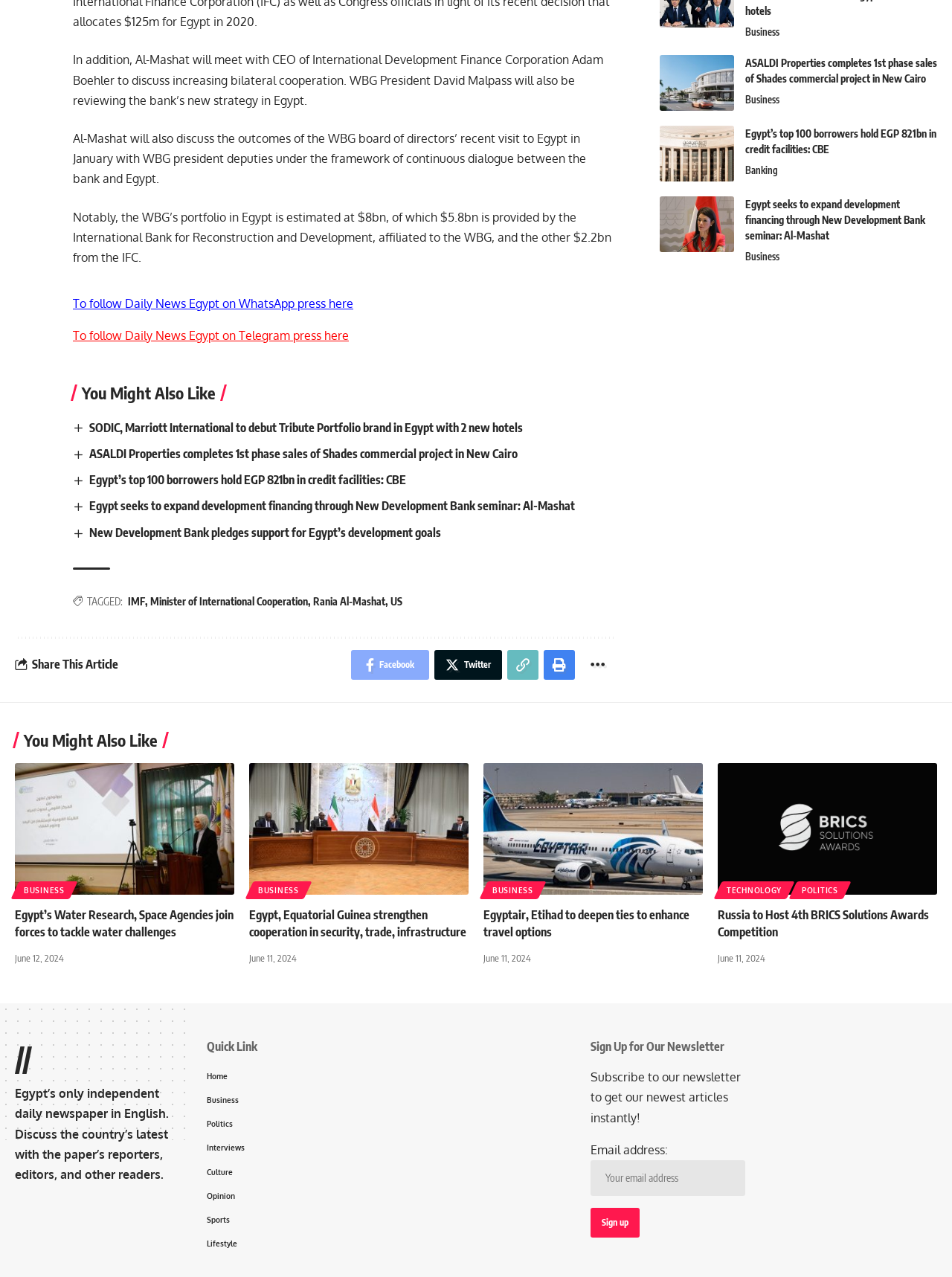Who is the Minister of International Cooperation mentioned in the article?
Give a single word or phrase answer based on the content of the image.

Rania Al-Mashat